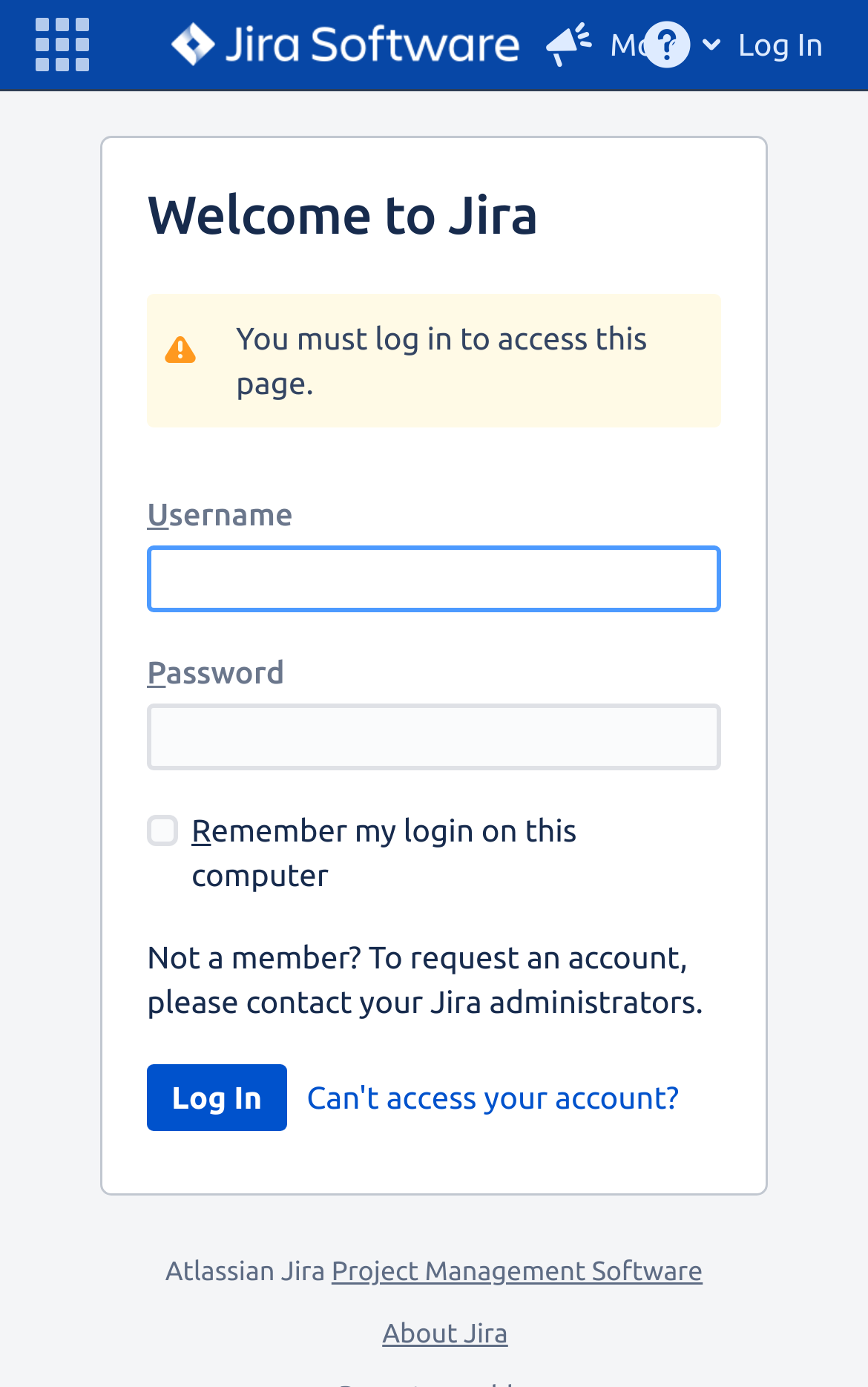Please find the bounding box coordinates of the section that needs to be clicked to achieve this instruction: "Apply the filter".

None